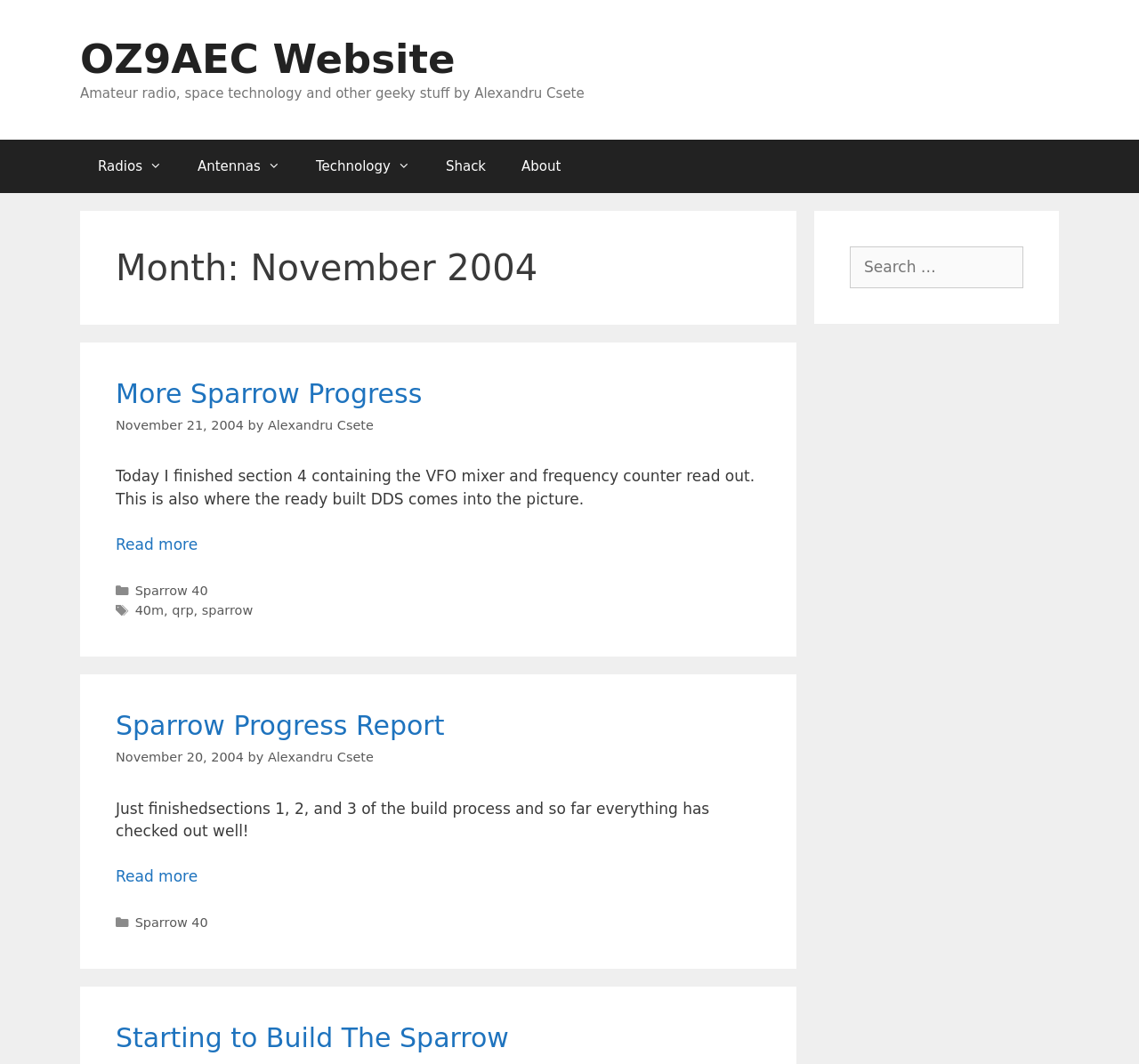Determine the bounding box coordinates of the clickable element necessary to fulfill the instruction: "Click on the 'OZ9AEC Website' link". Provide the coordinates as four float numbers within the 0 to 1 range, i.e., [left, top, right, bottom].

[0.07, 0.033, 0.4, 0.078]